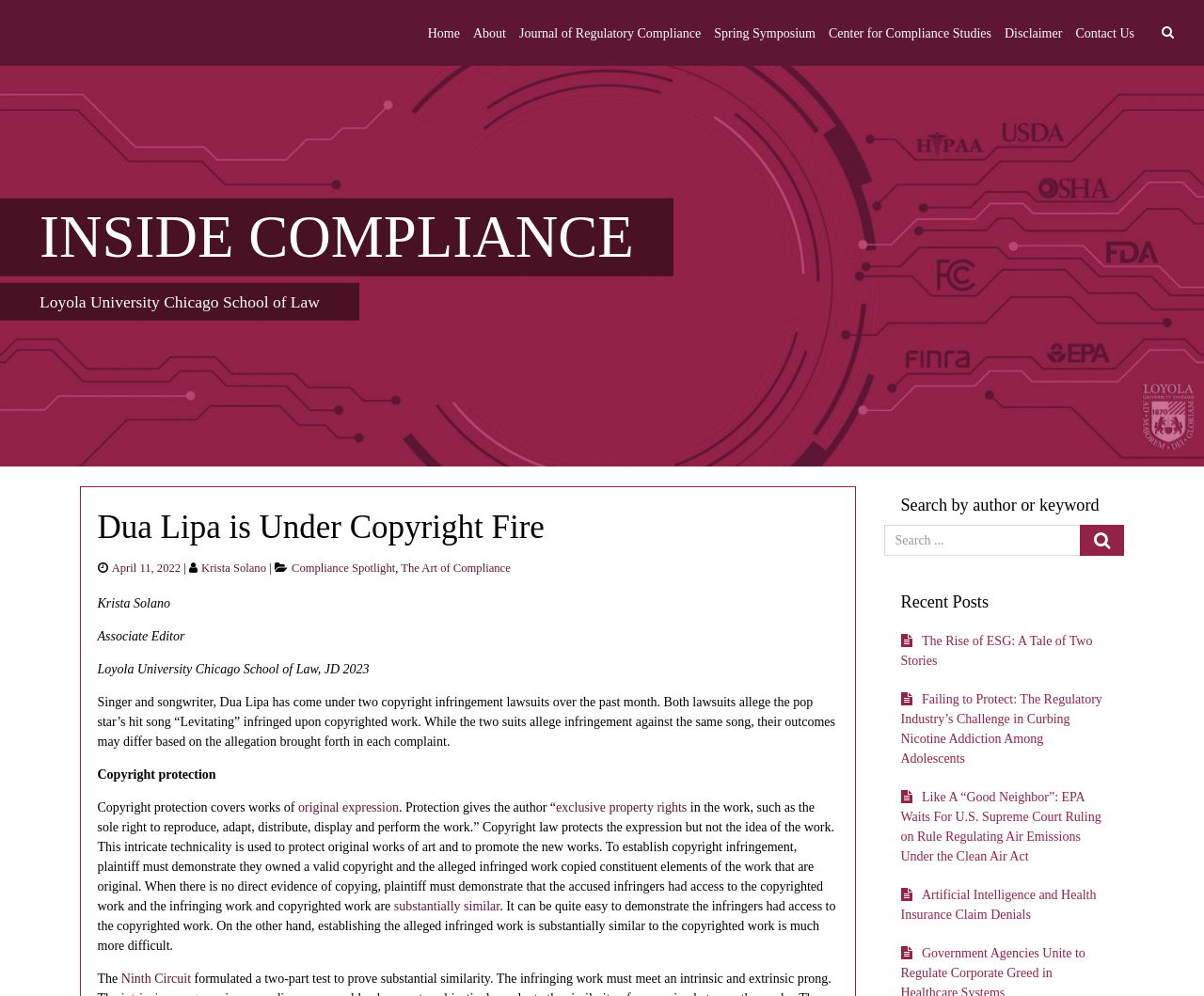Provide the bounding box for the UI element matching this description: "The Art of Compliance".

[0.333, 0.564, 0.424, 0.577]